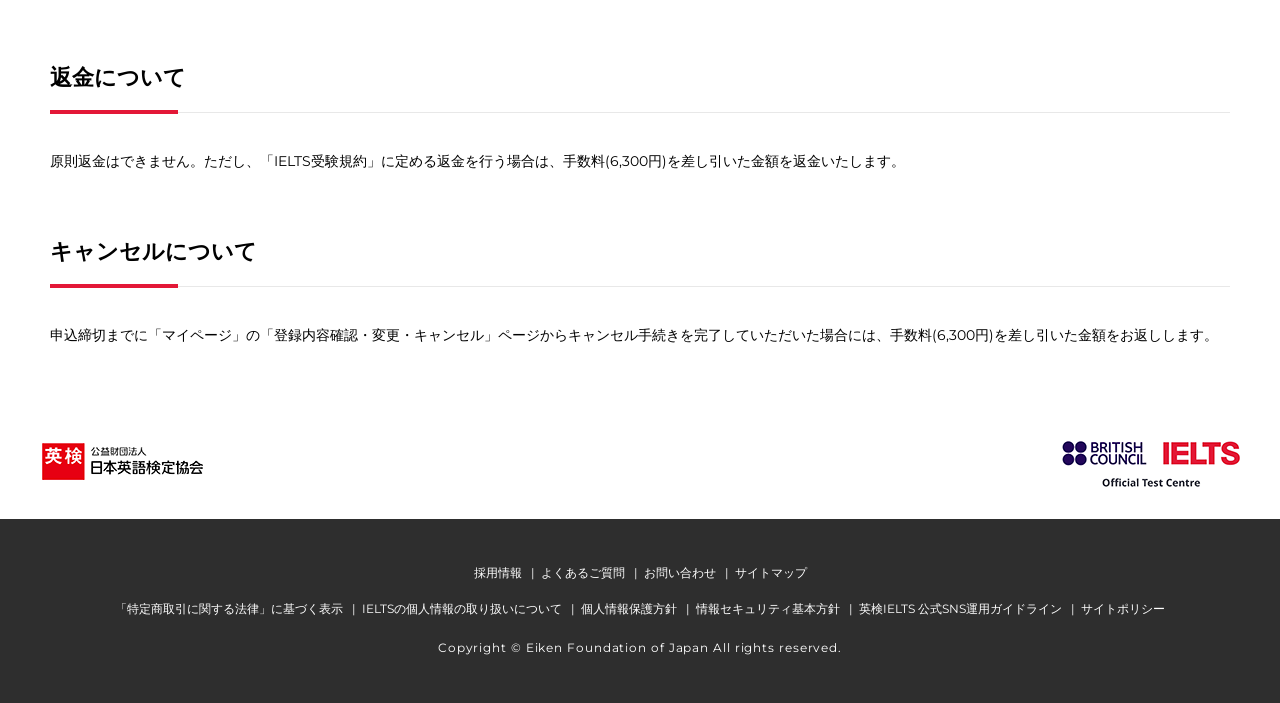Identify the bounding box coordinates for the element you need to click to achieve the following task: "contact us". The coordinates must be four float values ranging from 0 to 1, formatted as [left, top, right, bottom].

[0.503, 0.804, 0.559, 0.825]